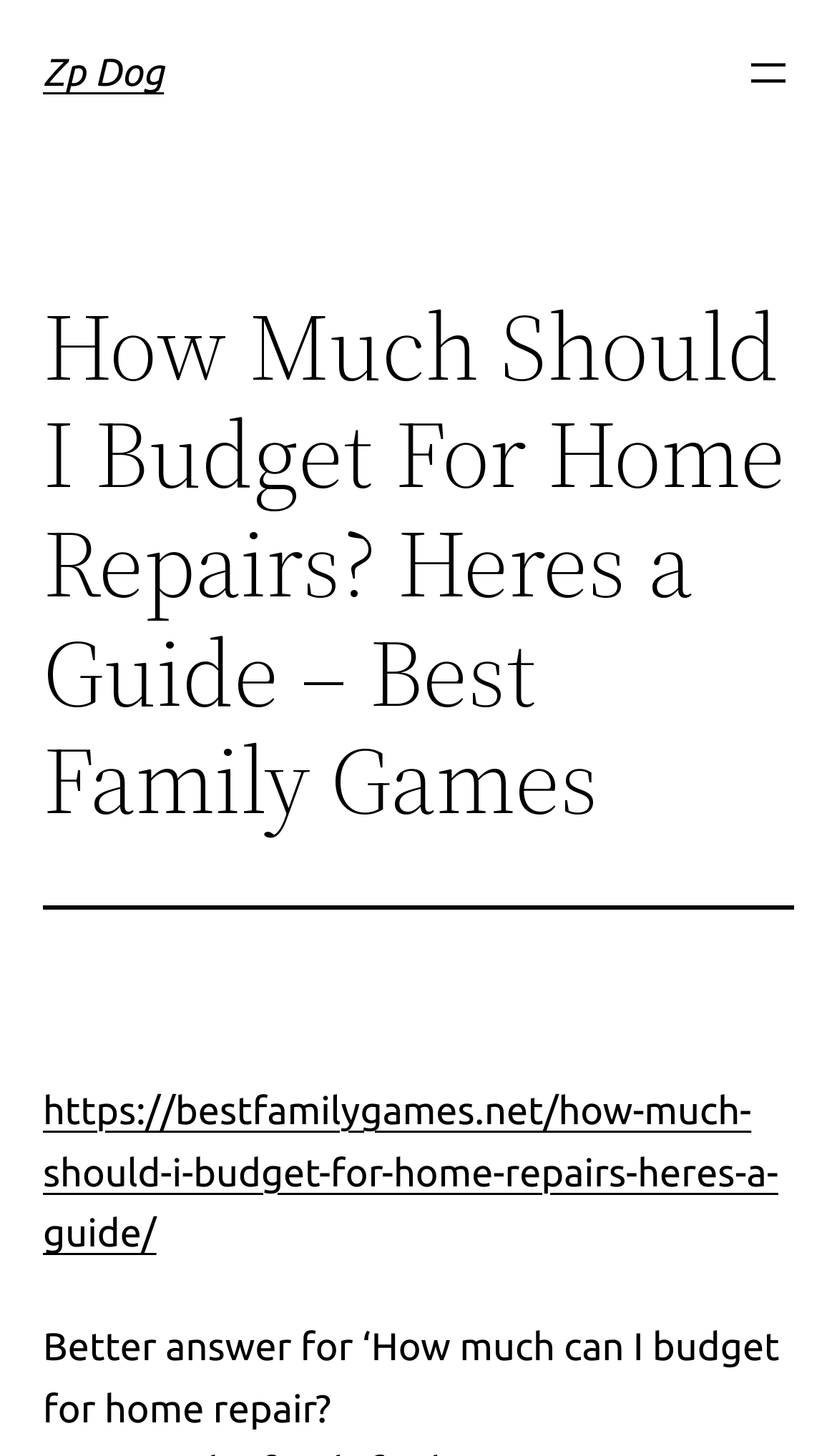Please look at the image and answer the question with a detailed explanation: What is the purpose of the guide?

I inferred the purpose of the guide by reading the static text 'Better answer for ‘How much can I budget for home repair?' which suggests that the guide is intended to help users budget for home repairs.